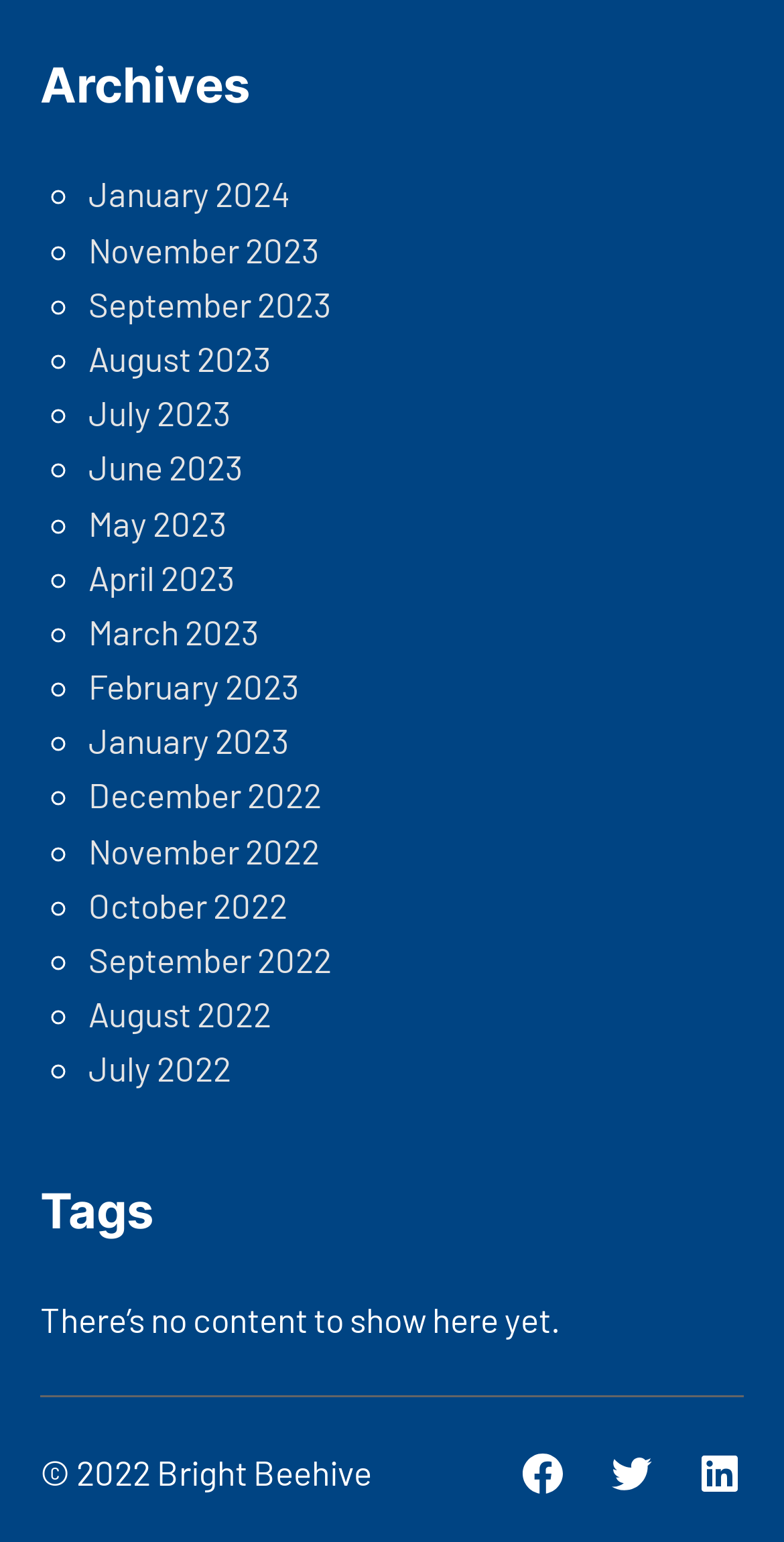What is the copyright year?
Please provide a comprehensive answer to the question based on the webpage screenshot.

The webpage has a copyright notice at the bottom, which states '© 2022 Bright Beehive', indicating that the copyright year is 2022.